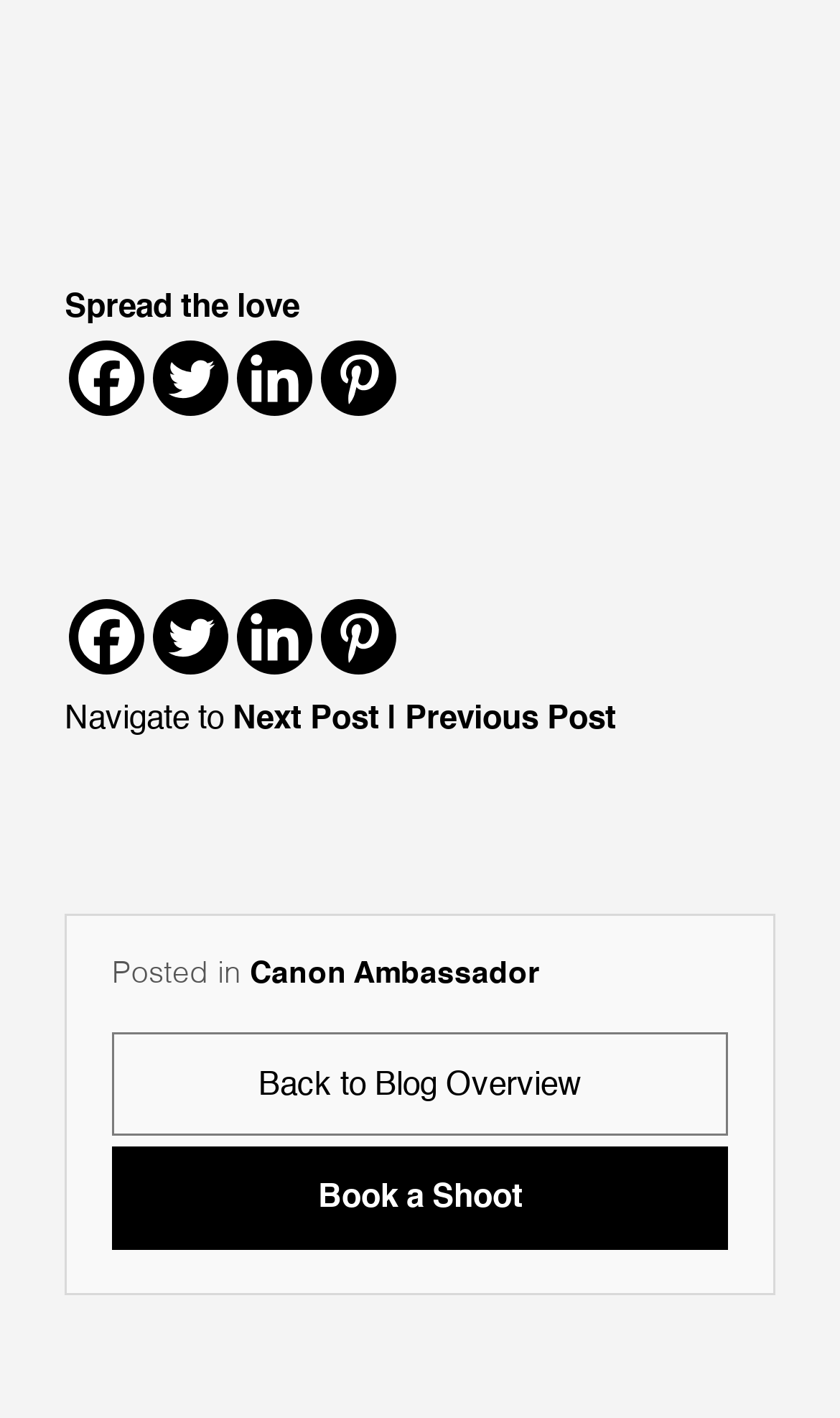Determine the bounding box coordinates for the area that needs to be clicked to fulfill this task: "View previous post". The coordinates must be given as four float numbers between 0 and 1, i.e., [left, top, right, bottom].

[0.482, 0.496, 0.733, 0.518]